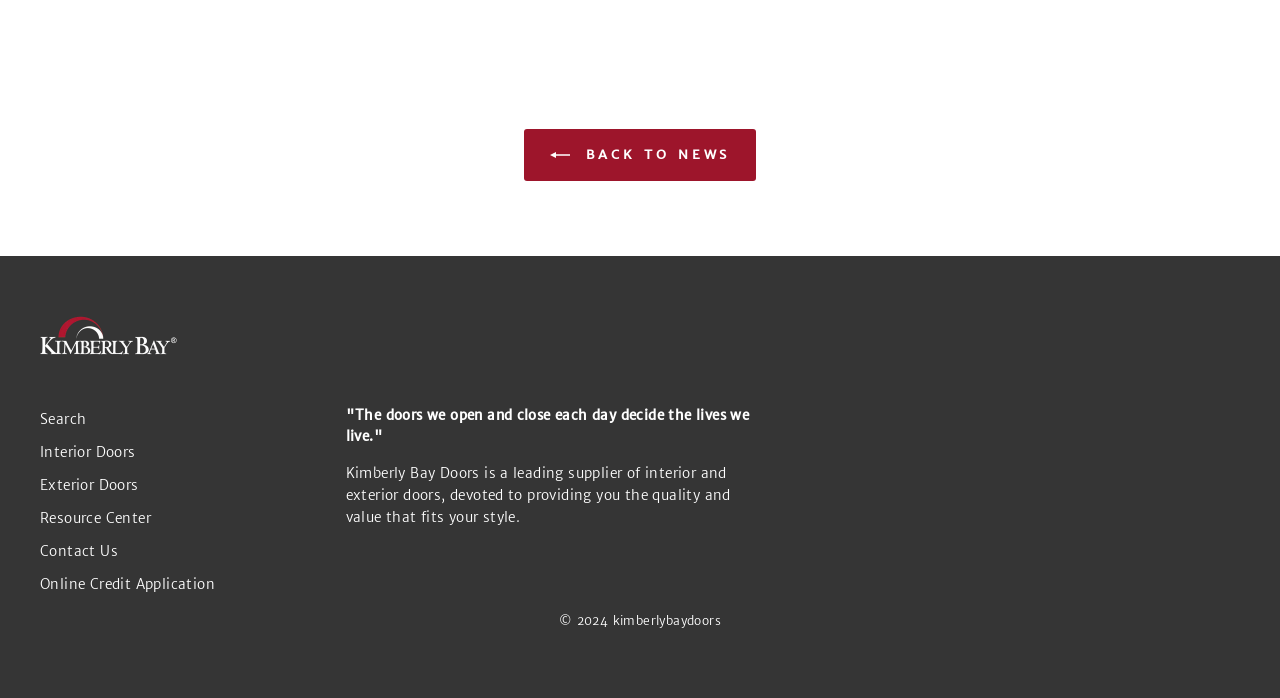Predict the bounding box of the UI element based on the description: "I.M. Jansen - Bakkeren". The coordinates should be four float numbers between 0 and 1, formatted as [left, top, right, bottom].

None